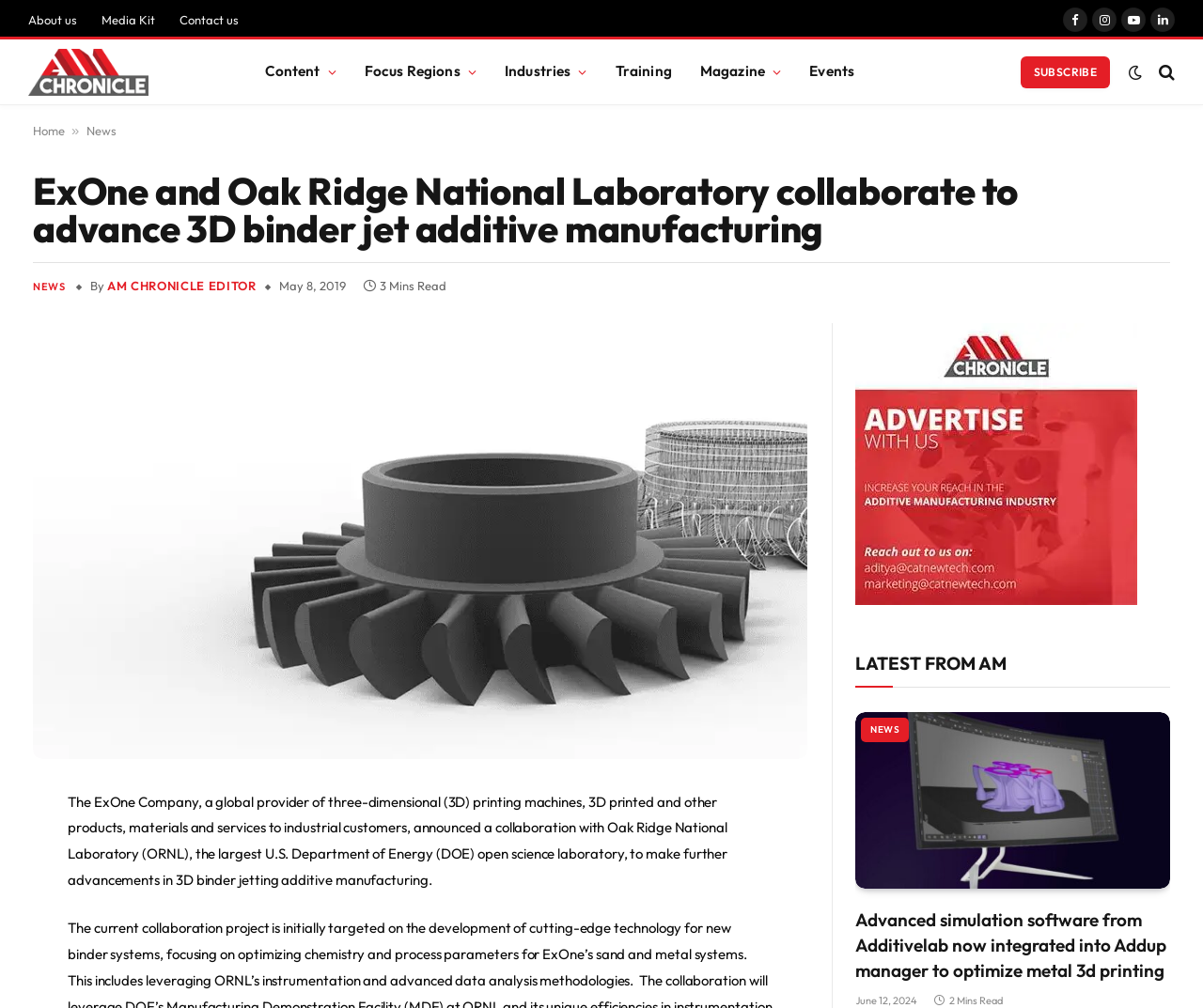What is the name of the company collaborating with Oak Ridge National Laboratory?
From the image, respond with a single word or phrase.

The ExOne Company